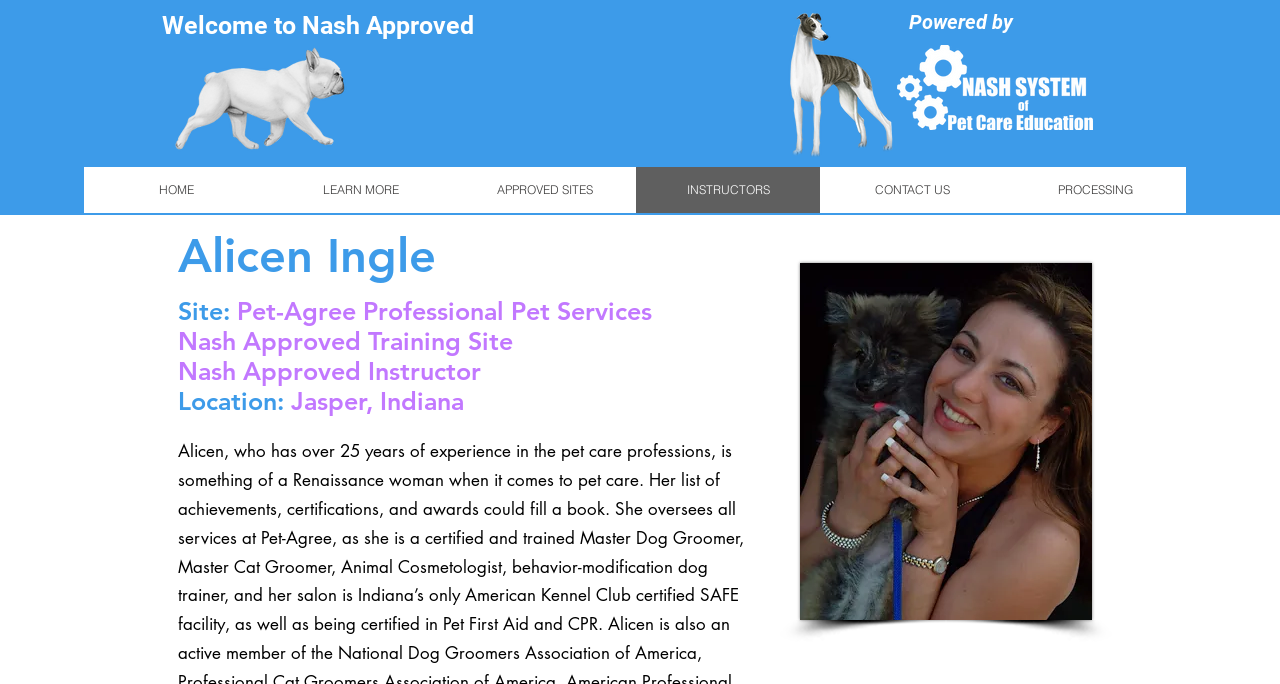Please provide a brief answer to the following inquiry using a single word or phrase:
What is the name of the system powering the site?

Nash System